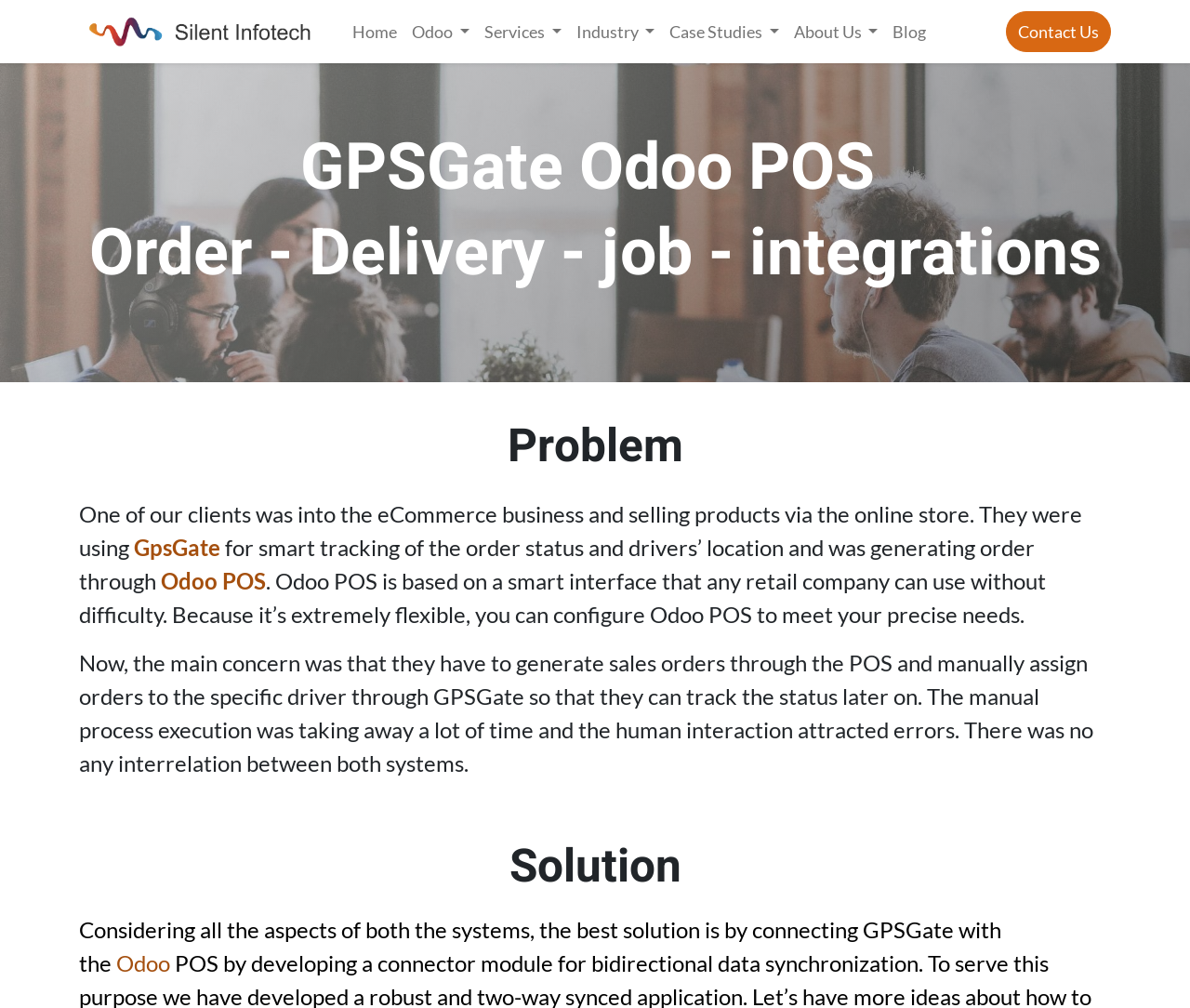Please reply to the following question using a single word or phrase: 
What is the type of business the client is in?

eCommerce